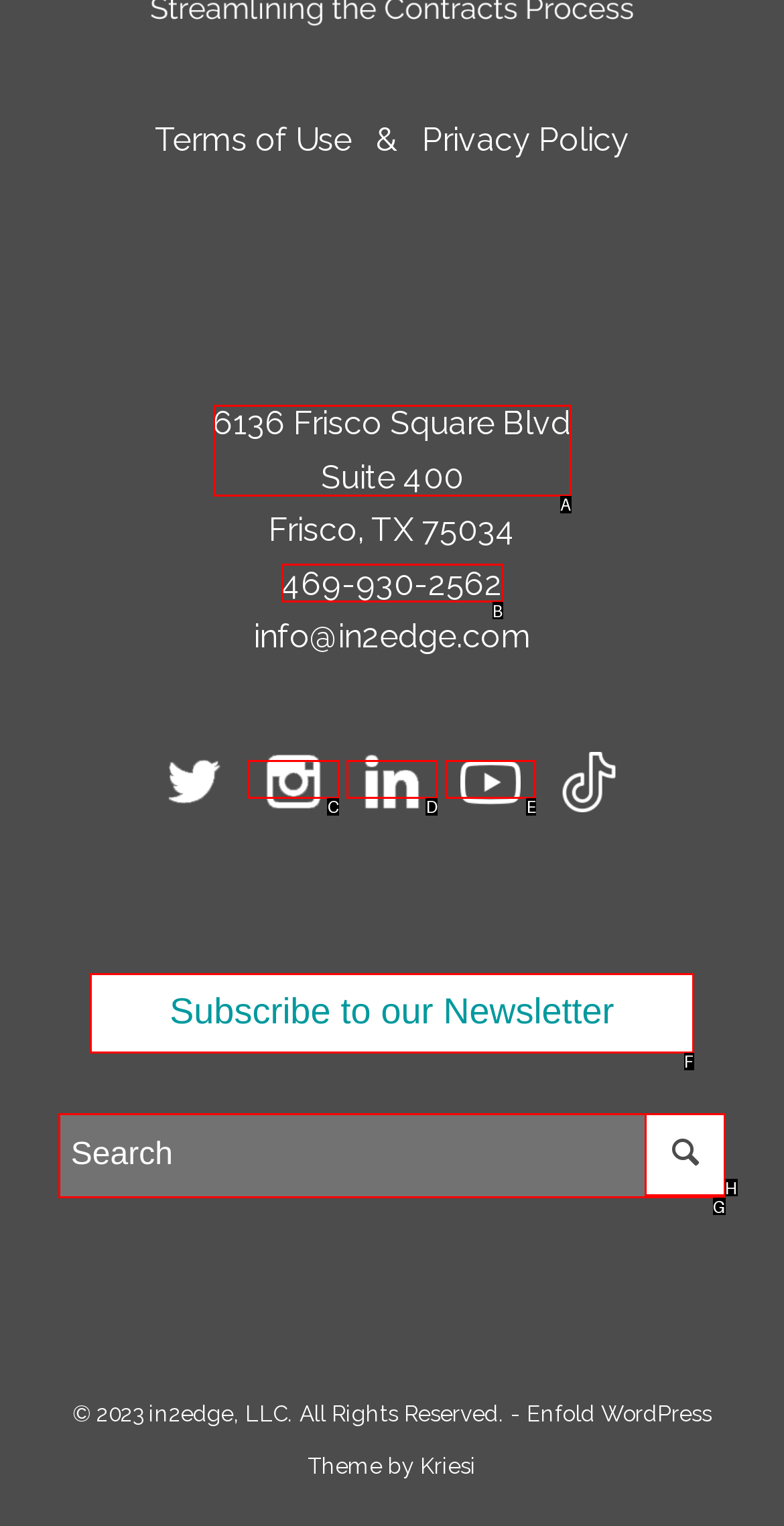Decide which UI element to click to accomplish the task: Click the link to read about Raycasting method using hand gesture for target selection on the occluded object in handheld Augmented Reality
Respond with the corresponding option letter.

None